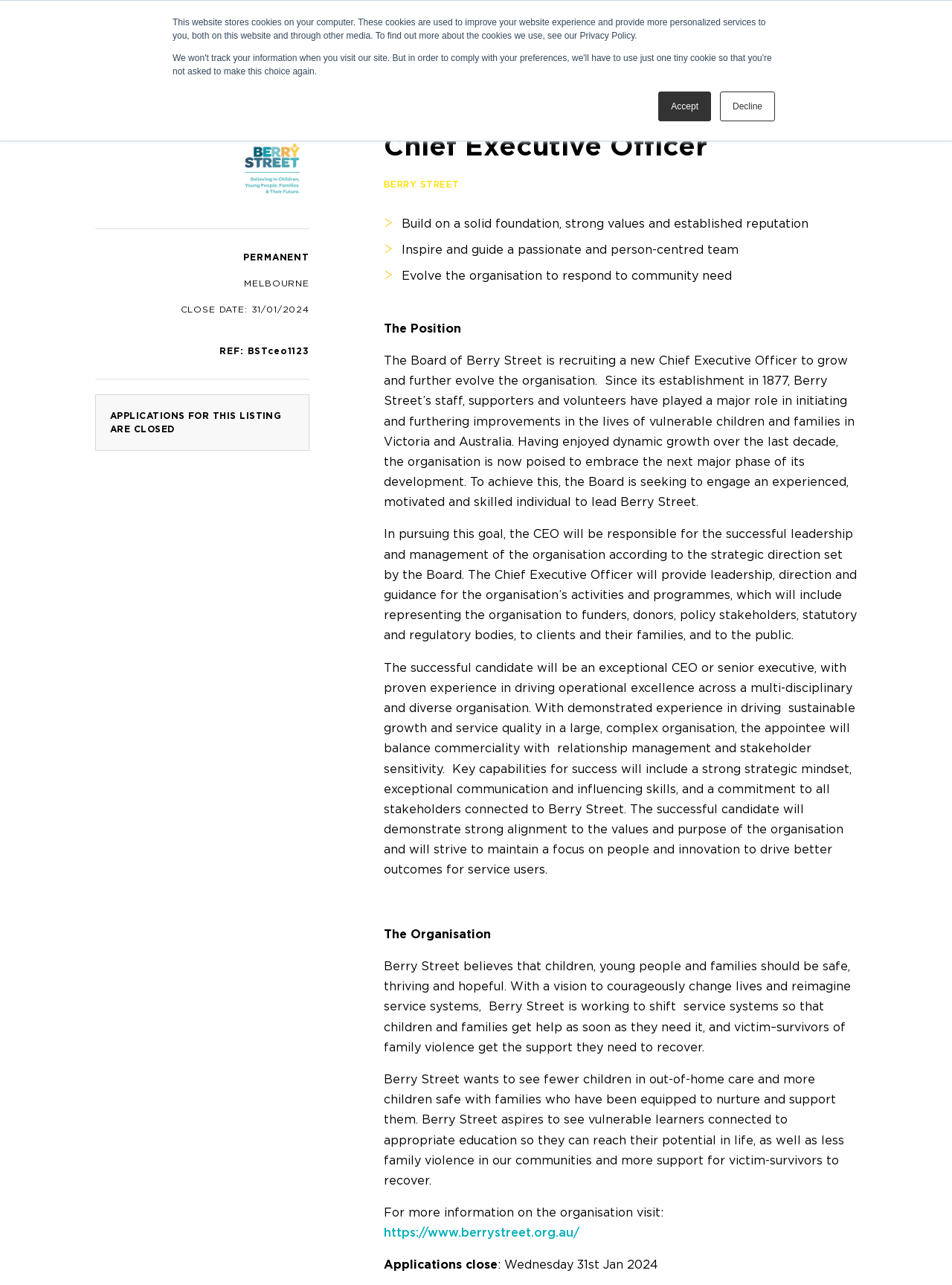What is the vision of Berry Street?
Please answer the question with a detailed and comprehensive explanation.

I found the vision of Berry Street by looking at the text 'With a vision to courageously change lives and reimagine service systems...' which confirms that the vision of Berry Street is to courageously change lives.